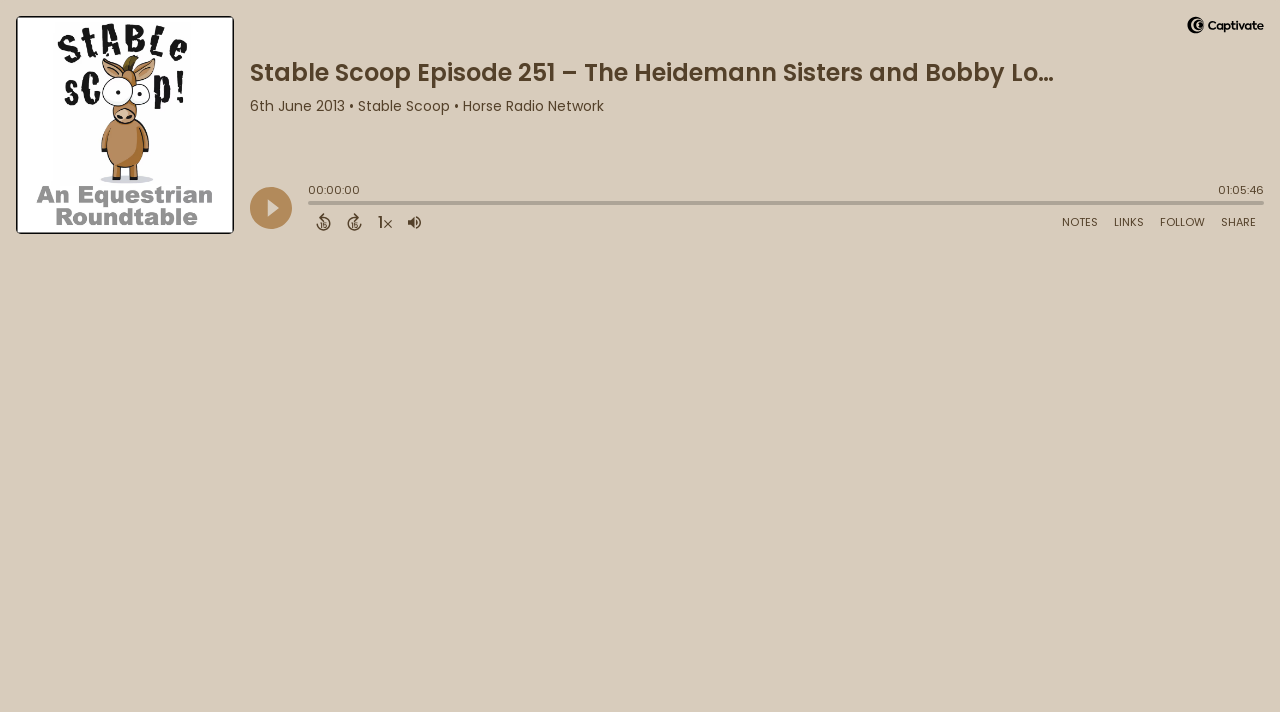What is the function of the button with the image of a triangle?
From the image, respond using a single word or phrase.

Play